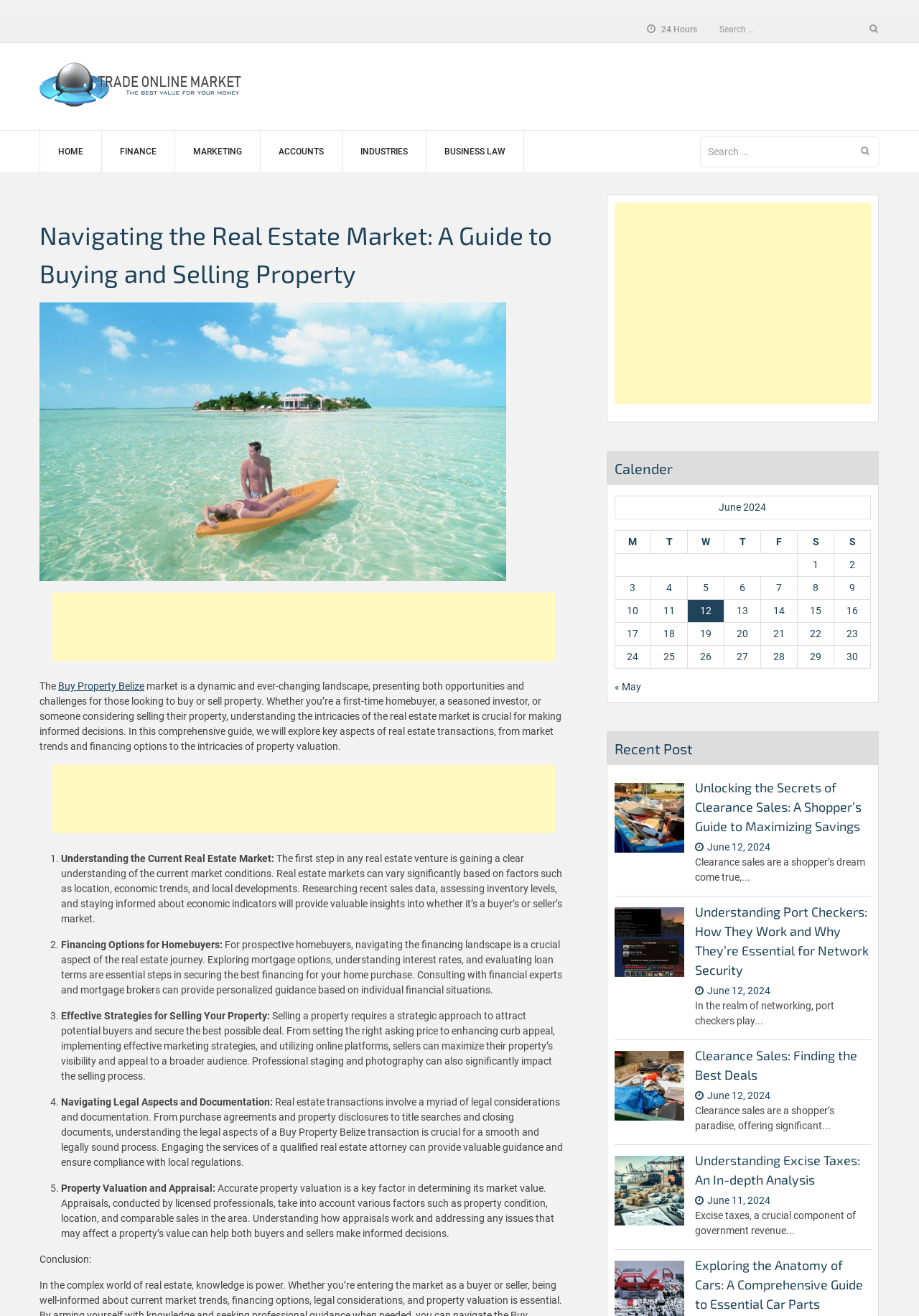Provide an in-depth caption for the webpage.

The webpage is a comprehensive guide to buying and selling property in Belize. At the top, there is a search bar with a "Search" button, allowing users to search for specific topics. Below the search bar, there are several links to different sections of the website, including "HOME", "FINANCE", "MARKETING", "ACCOUNTS", "INDUSTRIES", and "BUSINESS LAW".

The main content of the webpage is divided into sections, each with a heading and a brief description. The first section is an introduction to the real estate market in Belize, explaining that it is a dynamic and ever-changing landscape that presents both opportunities and challenges for those looking to buy or sell property.

The subsequent sections provide guidance on various aspects of real estate transactions, including understanding the current market, financing options for homebuyers, effective strategies for selling property, navigating legal aspects and documentation, and property valuation and appraisal. Each section is numbered and includes a brief summary of the topic.

On the right-hand side of the webpage, there is a calendar for June 2024, with links to posts published on specific dates. There are also several advertisements scattered throughout the webpage.

At the bottom of the webpage, there is a conclusion section, summarizing the key points of the guide. Overall, the webpage provides a comprehensive and informative resource for those looking to buy or sell property in Belize.